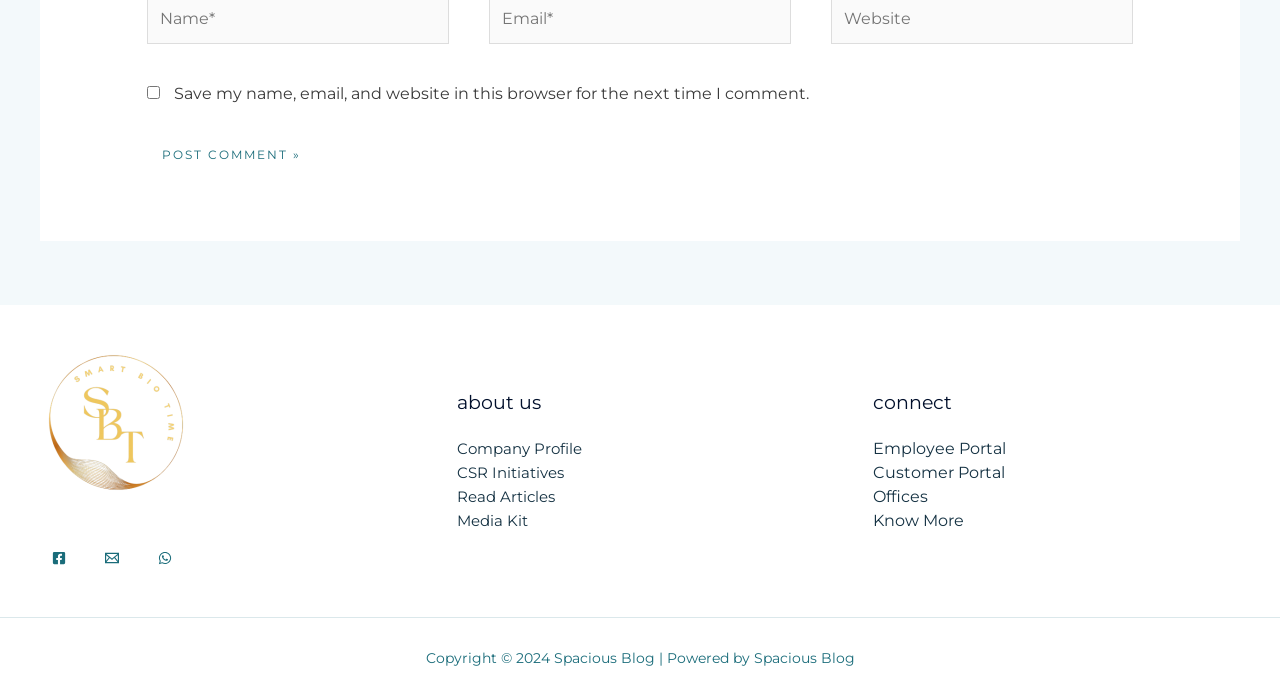Give a concise answer using only one word or phrase for this question:
What is the purpose of the checkbox?

Save comment information